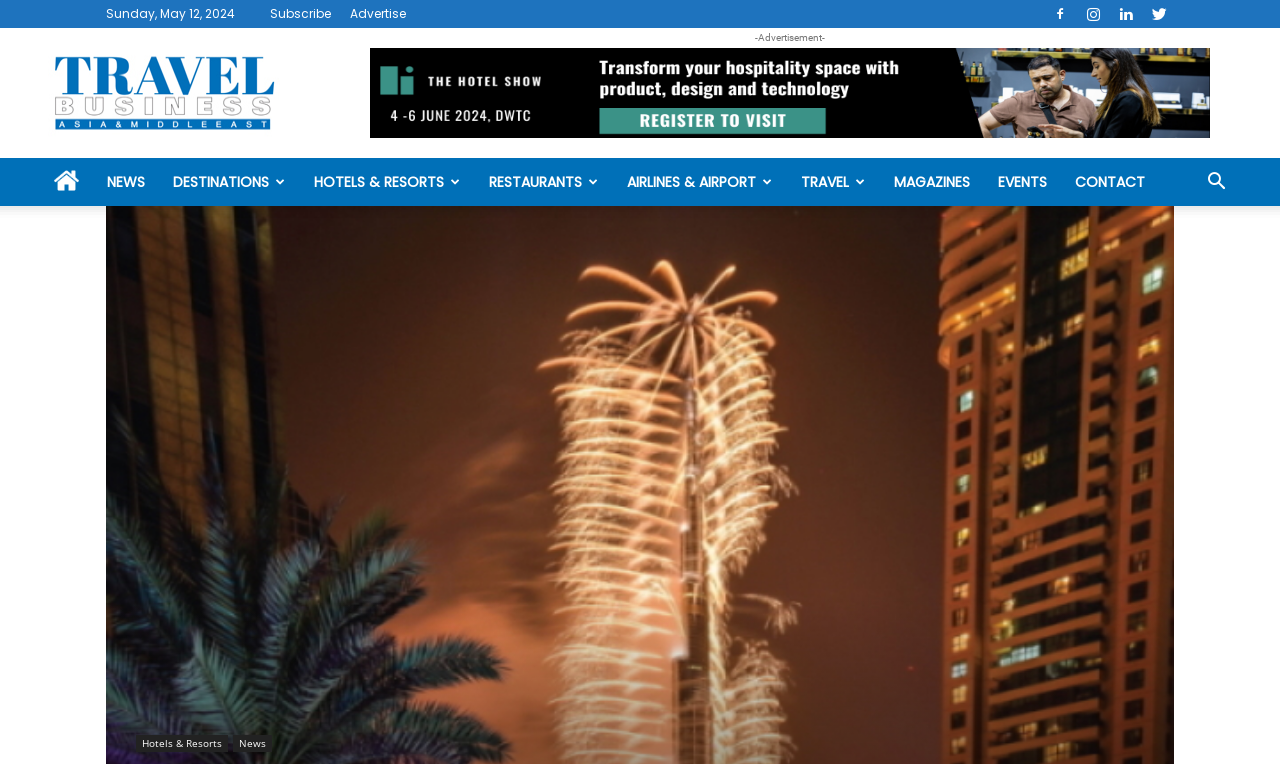How many navigation links are available?
Please give a well-detailed answer to the question.

I counted the number of navigation links by looking at the links below the image on the left side of the webpage. There are nine links: NEWS, DESTINATIONS, HOTELS & RESORTS, RESTAURANTS, AIRLINES & AIRPORT, TRAVEL, MAGAZINES, EVENTS, and CONTACT.